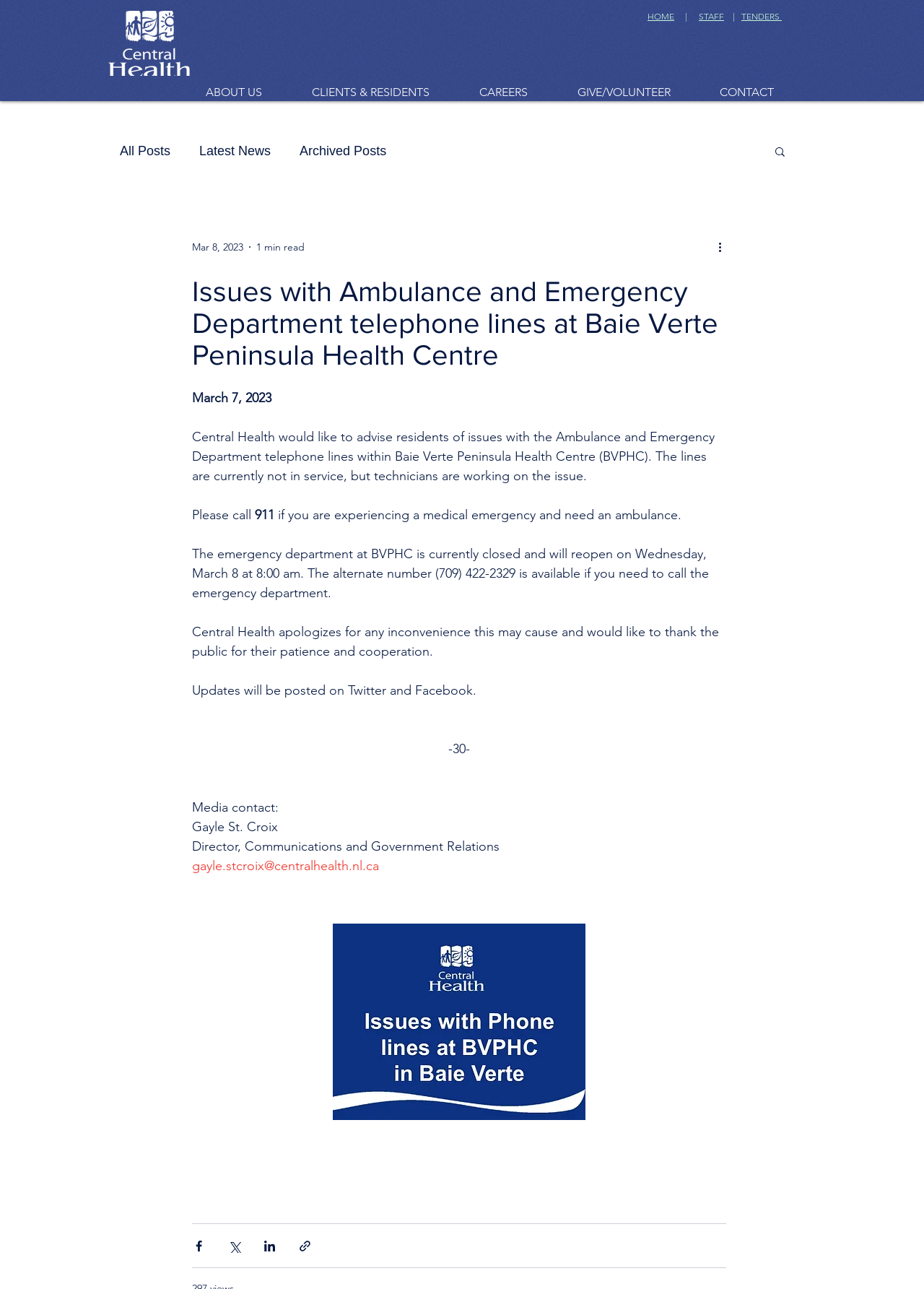From the webpage screenshot, identify the region described by STAFF. Provide the bounding box coordinates as (top-left x, top-left y, bottom-right x, bottom-right y), with each value being a floating point number between 0 and 1.

[0.756, 0.008, 0.784, 0.017]